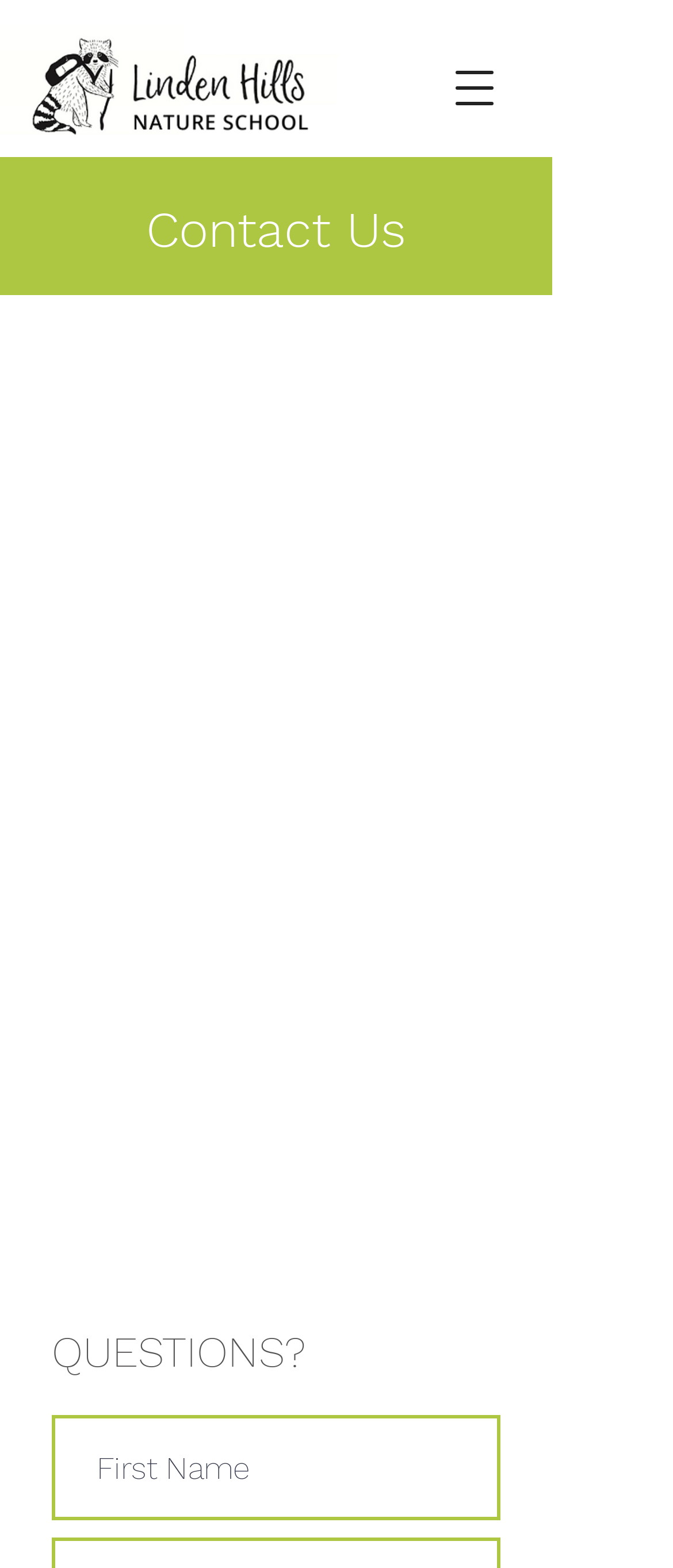Illustrate the webpage's structure and main components comprehensively.

The webpage is a contact page for LH Nature School. At the top left corner, there is a logo image of the school. Next to the logo, on the top right corner, there is a button to open a navigation menu. 

Below the logo, there is a heading that reads "Contact Us". Underneath this heading, there is a section that explains when to email the school, which includes a heading "EMAIL US IF..." followed by a paragraph of text describing the types of situations that require emailing the school, such as communicating future plans about a child. Below this paragraph, there is a link to email the school.

Following this section, there is another section that explains when to text the school, which includes a heading "TEXT US IF..." followed by a paragraph of text describing the types of situations that require texting the school, such as conveying time-sensitive information. Below this paragraph, there is a link to the school's phone number.

Further down the page, there is a heading that reads "QUESTIONS?" followed by a text box to input a first name, which is not required.